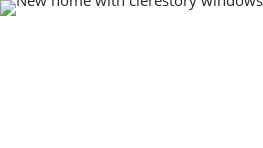Offer a detailed explanation of what is happening in the image.

The image showcases a modern home designed with clerestory windows, which are a notable architectural feature. These windows are typically found at the top of the walls, positioned just below the roofline, allowing natural light to flood the interior while maintaining privacy. The use of clerestory windows enhances the aesthetic appeal of the home and contributes to its energy efficiency by optimizing daylight usage. This design choice not only brings a contemporary feel to living spaces but also highlights the overall functionality of the layout, ensuring a well-lit and inviting atmosphere for residents.